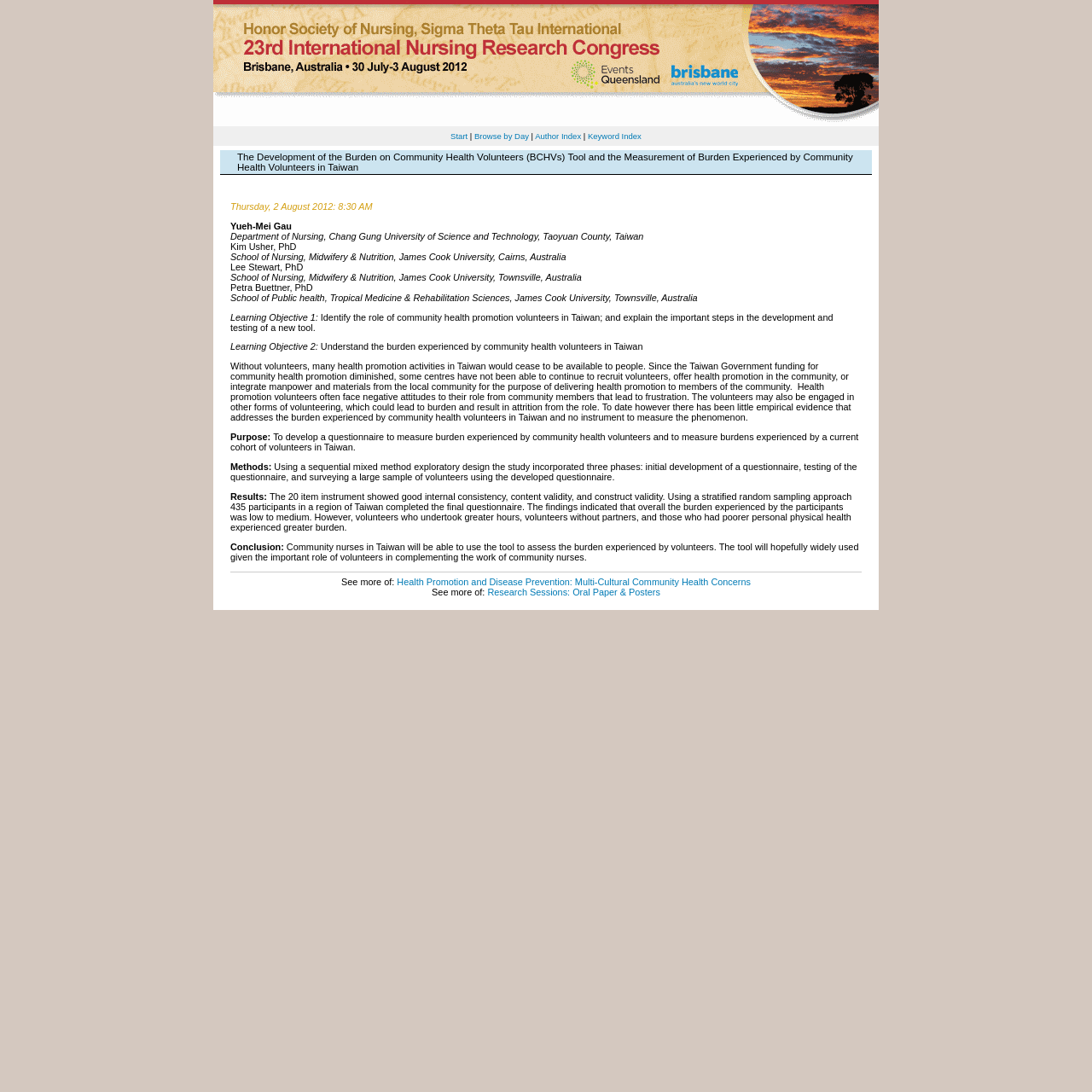Provide a short answer using a single word or phrase for the following question: 
Who is the author of the paper?

Yueh-Mei Gau